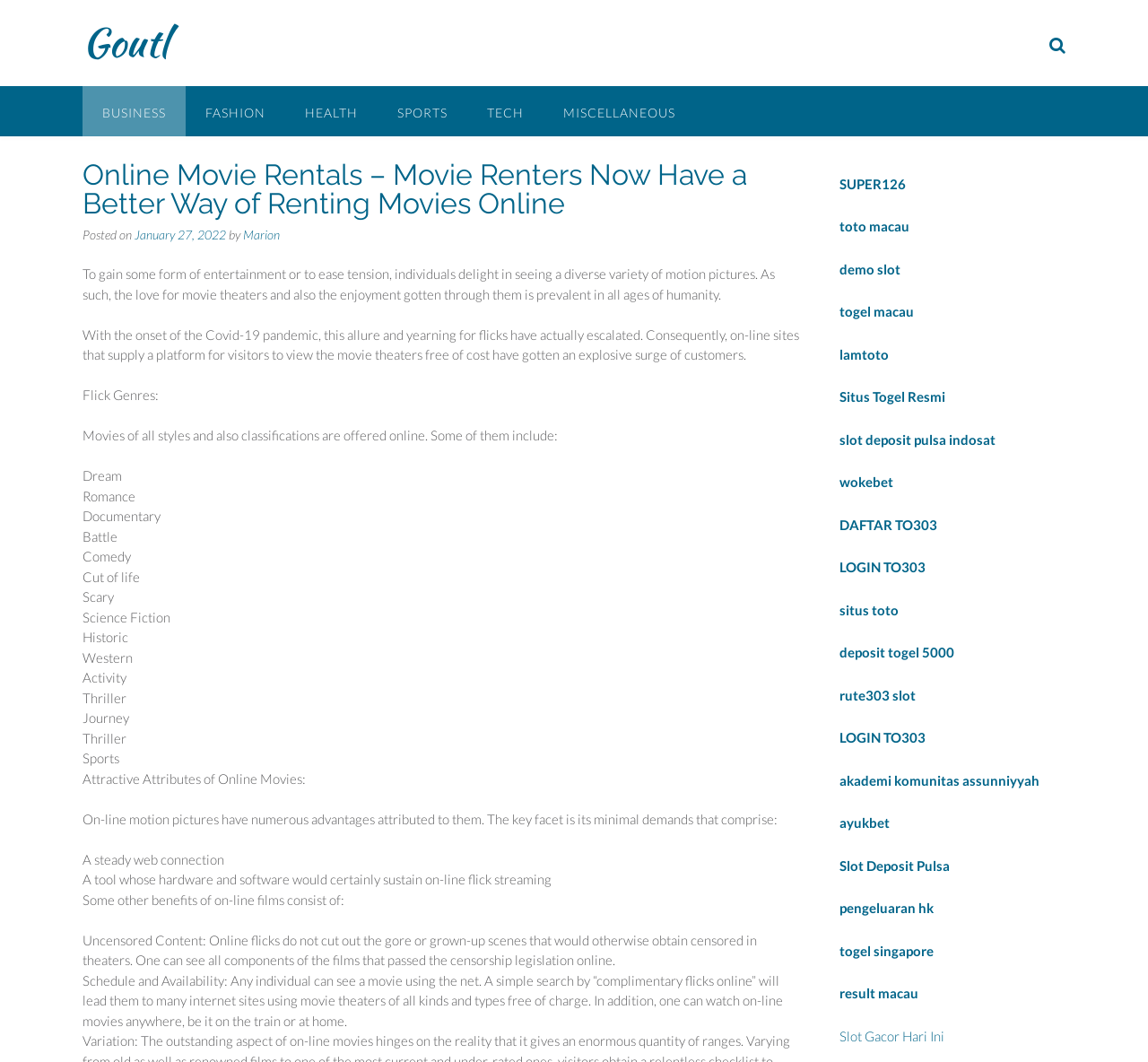Explain the webpage's design and content in an elaborate manner.

The webpage is about online movie rentals, with a focus on the benefits of renting movies online. At the top of the page, there is a header section with a title "Online Movie Rentals – Movie Renters Now Have a Better Way of Renting Movies Online – Goutl" and a few links to other sections of the website, including "BUSINESS", "FASHION", "HEALTH", "SPORTS", "TECH", and "MISCELLANEOUS".

Below the header section, there is a brief introduction to the topic of online movie rentals, followed by a paragraph discussing the popularity of movie theaters and the rise of online movie streaming during the Covid-19 pandemic.

The main content of the page is divided into two sections. The first section lists various movie genres available online, including Dream, Romance, Documentary, Battle, Comedy, Cut of life, Scary, Science Fiction, Historic, Western, Action, Thriller, Journey, and Sports.

The second section discusses the attractive attributes of online movies, including the minimal requirements needed to stream movies online, such as a stable internet connection and a compatible device. It also highlights the benefits of online movies, including uncensored content, schedule and availability, and the ability to watch movies anywhere.

On the right-hand side of the page, there is a column of links to other websites, including "SUPER126", "toto macau", "demo slot", and others, which appear to be related to online gaming and betting.

Overall, the webpage provides an overview of the benefits of online movie rentals and the various genres of movies available online, while also promoting other related websites and services.